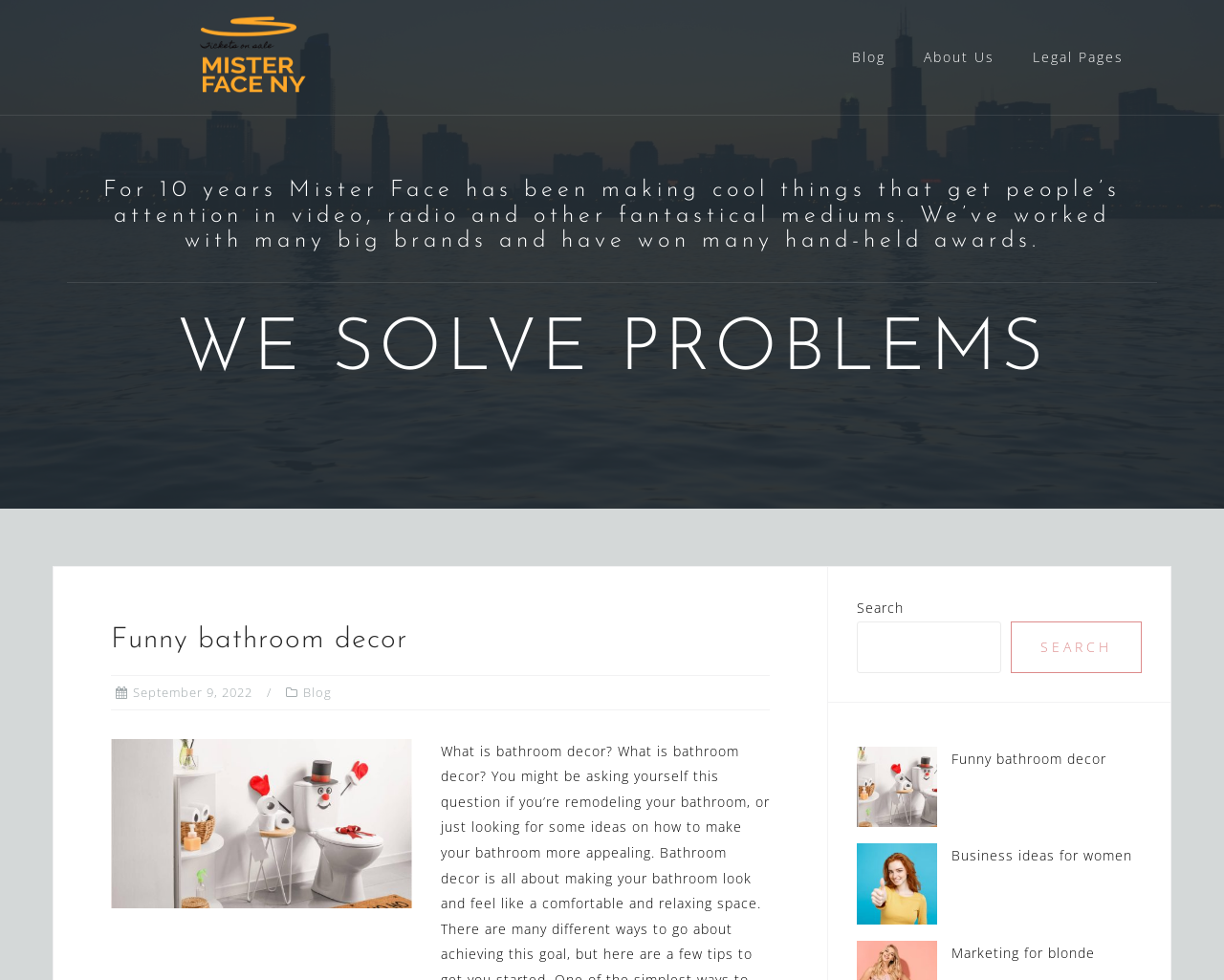From the webpage screenshot, predict the bounding box coordinates (top-left x, top-left y, bottom-right x, bottom-right y) for the UI element described here: About Us

[0.755, 0.043, 0.812, 0.074]